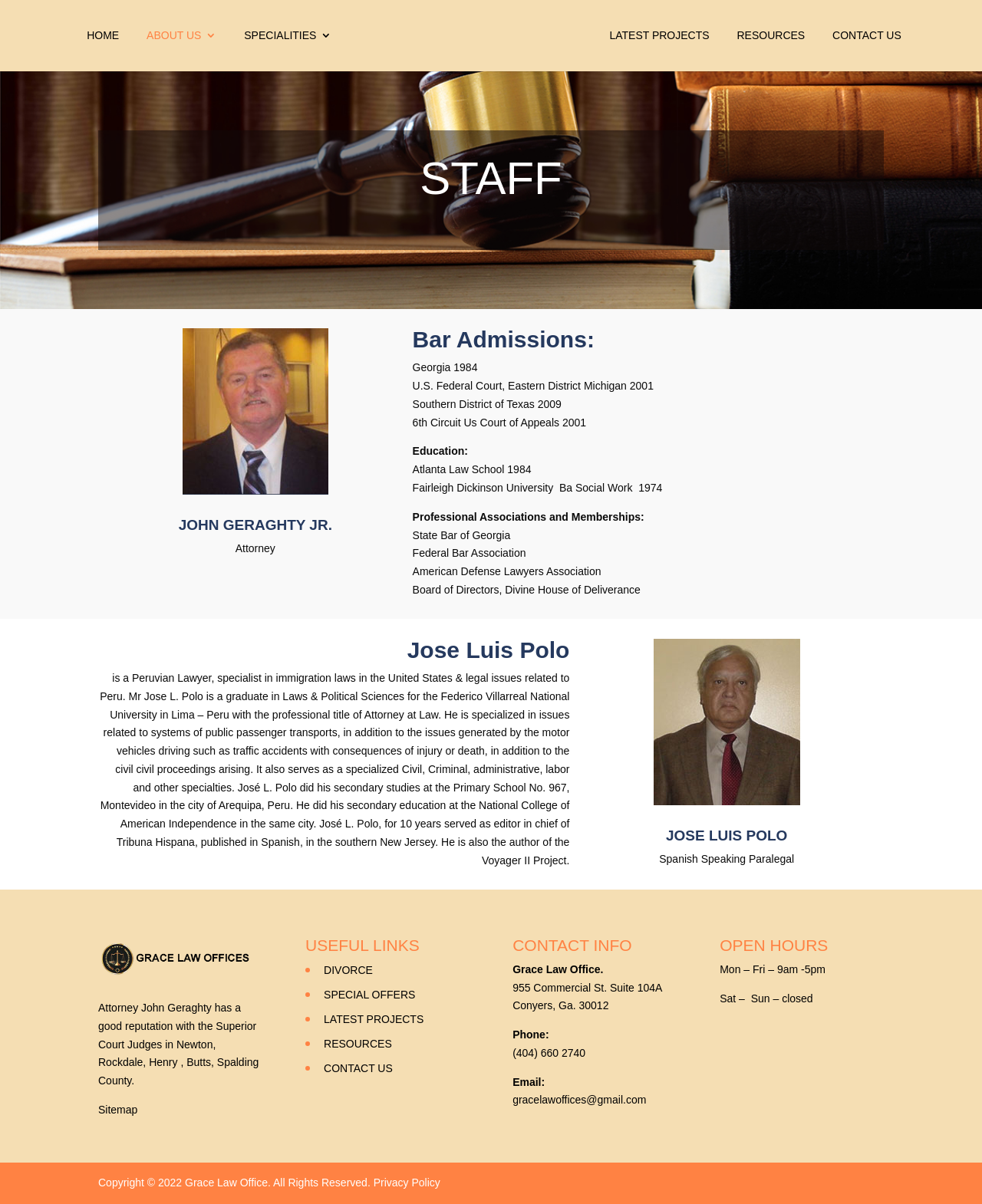Locate the bounding box of the user interface element based on this description: "Resources".

[0.75, 0.022, 0.82, 0.059]